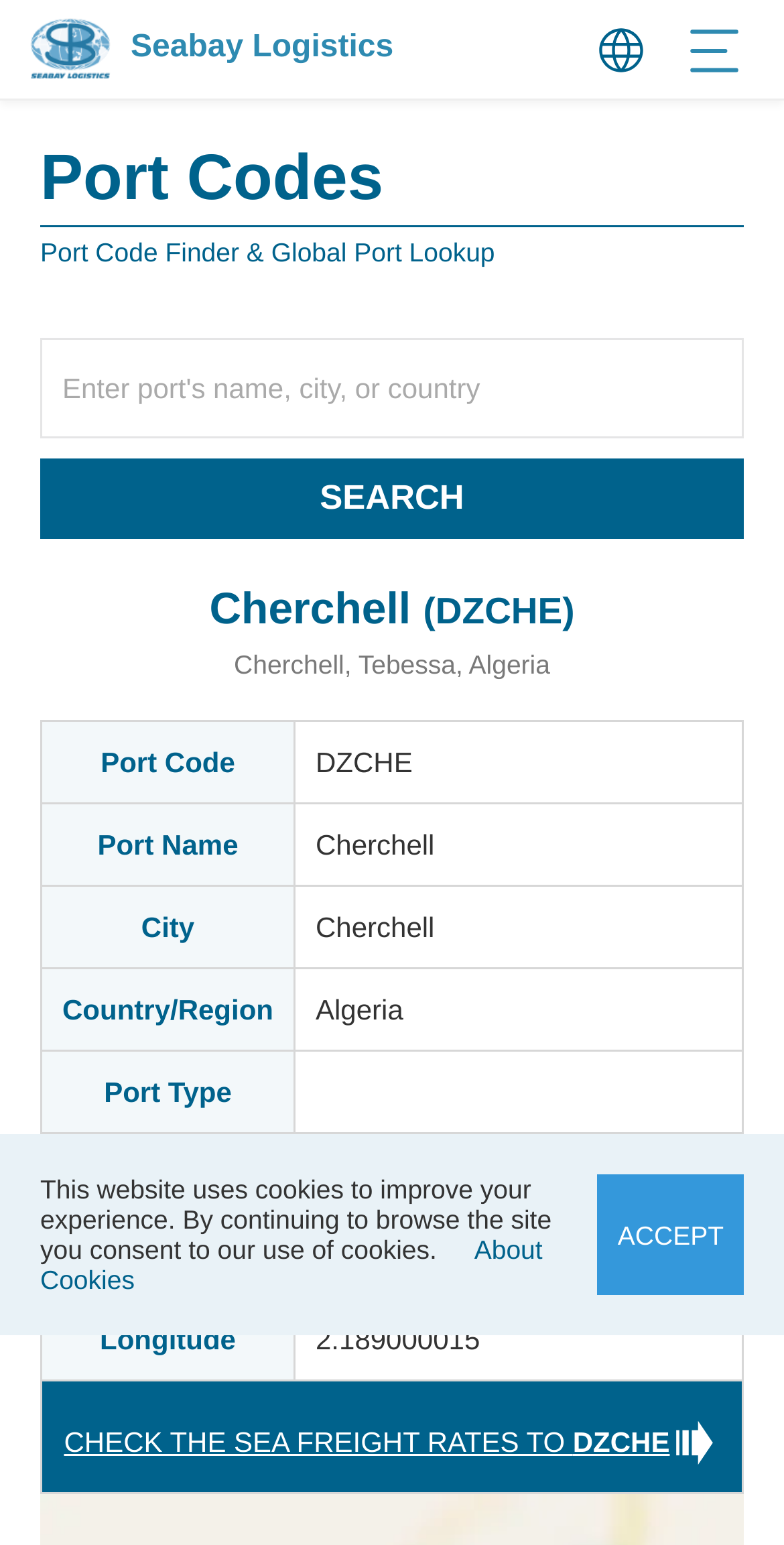Please provide a comprehensive answer to the question below using the information from the image: What is the country of Cherchell Port?

The country of Cherchell Port can be found in the table on the webpage, which displays detailed information about the port. The table has a row with the header 'Country/Region' and the corresponding grid cell contains the value 'Algeria'.